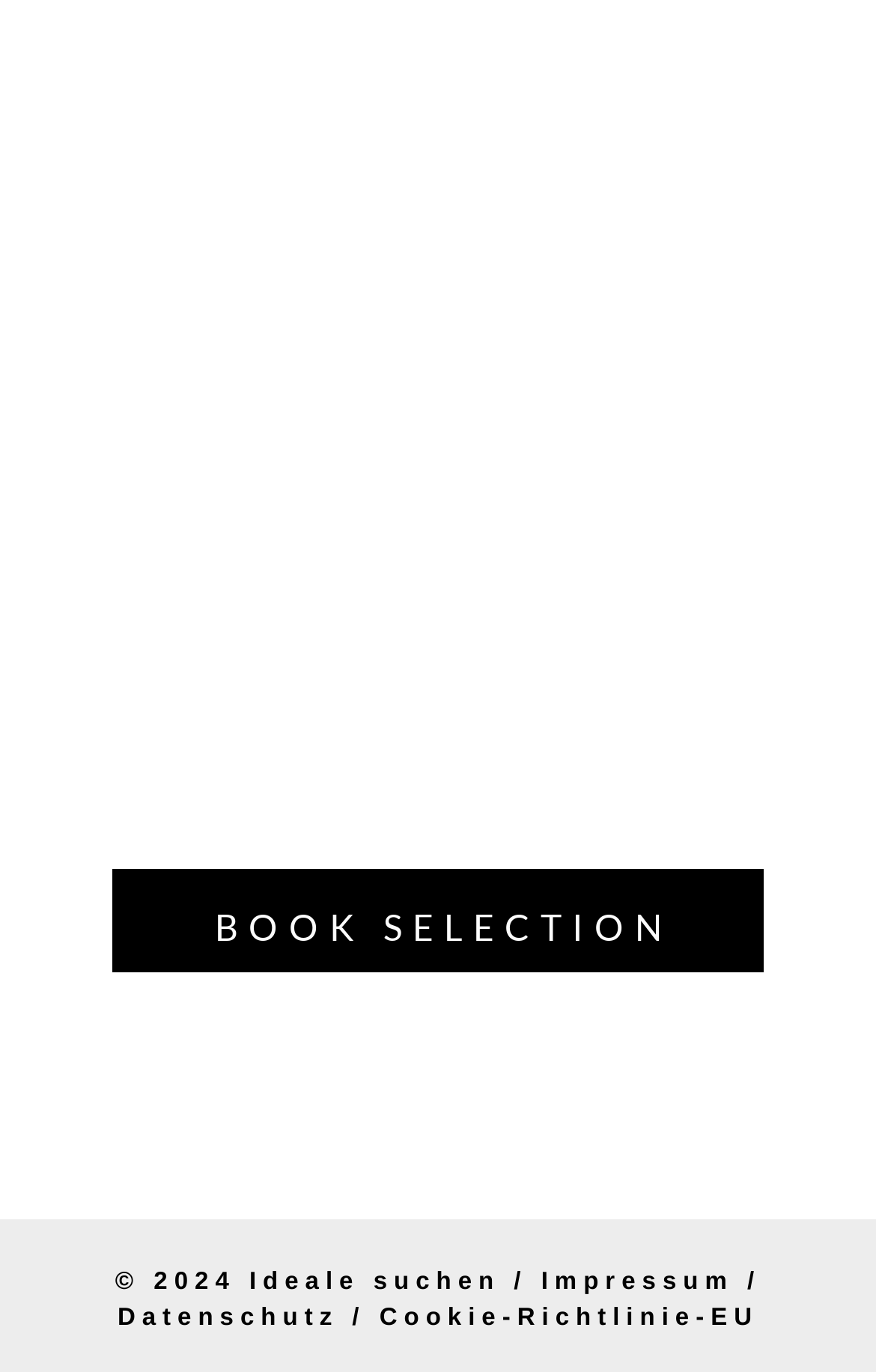Locate the bounding box for the described UI element: "Book Selection". Ensure the coordinates are four float numbers between 0 and 1, formatted as [left, top, right, bottom].

[0.128, 0.633, 0.872, 0.708]